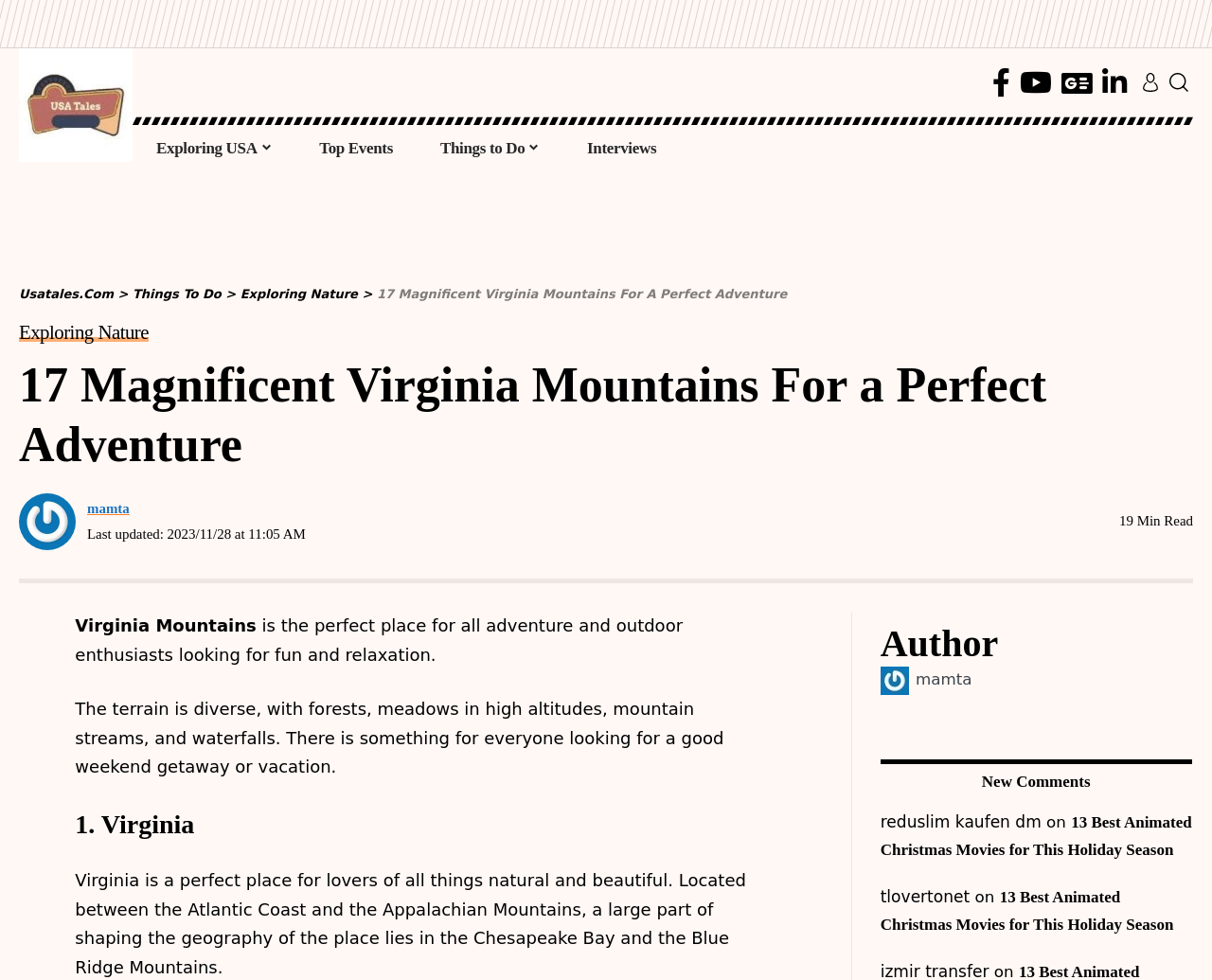Select the bounding box coordinates of the element I need to click to carry out the following instruction: "read about Virginia Mountains".

[0.062, 0.638, 0.212, 0.658]